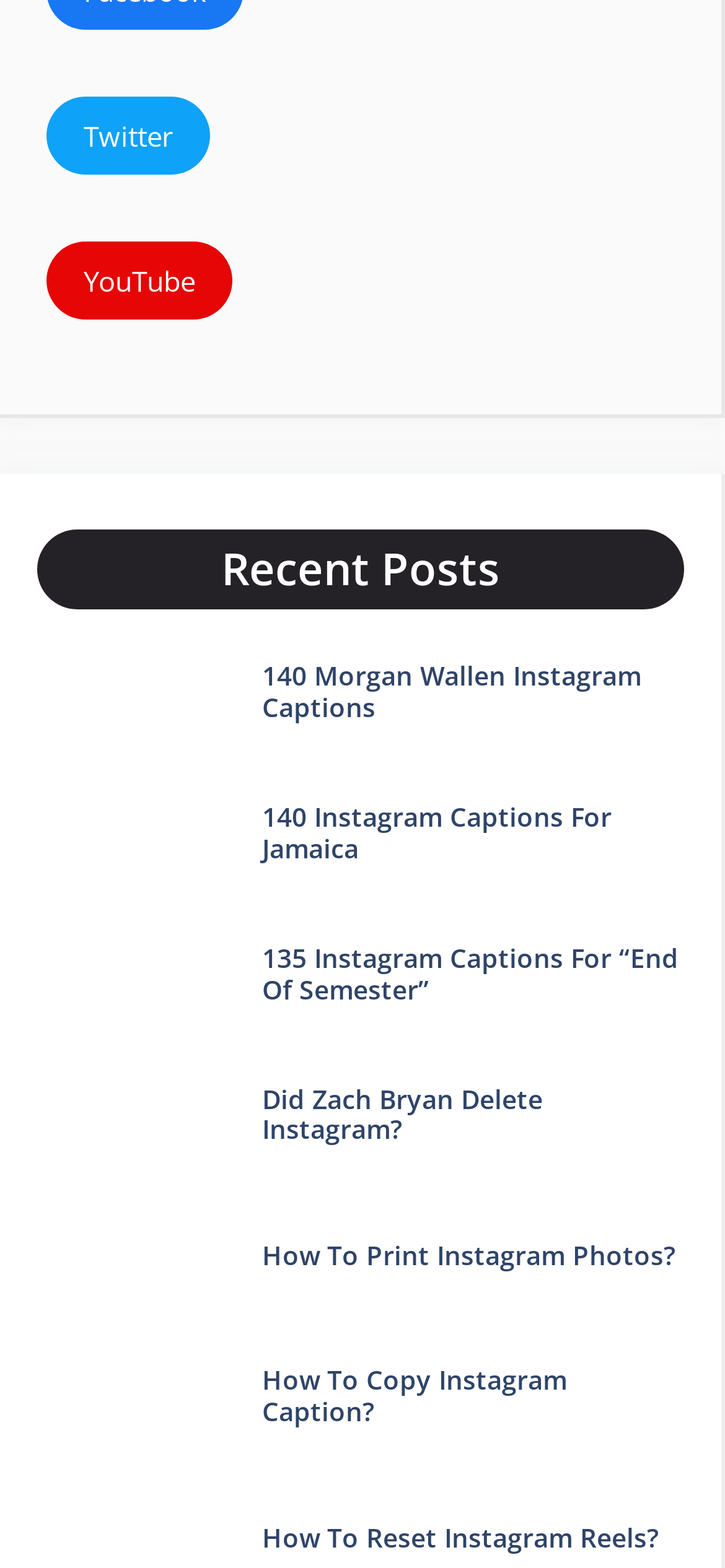Respond concisely with one word or phrase to the following query:
Is there a post about Zach Bryan on this page?

Yes